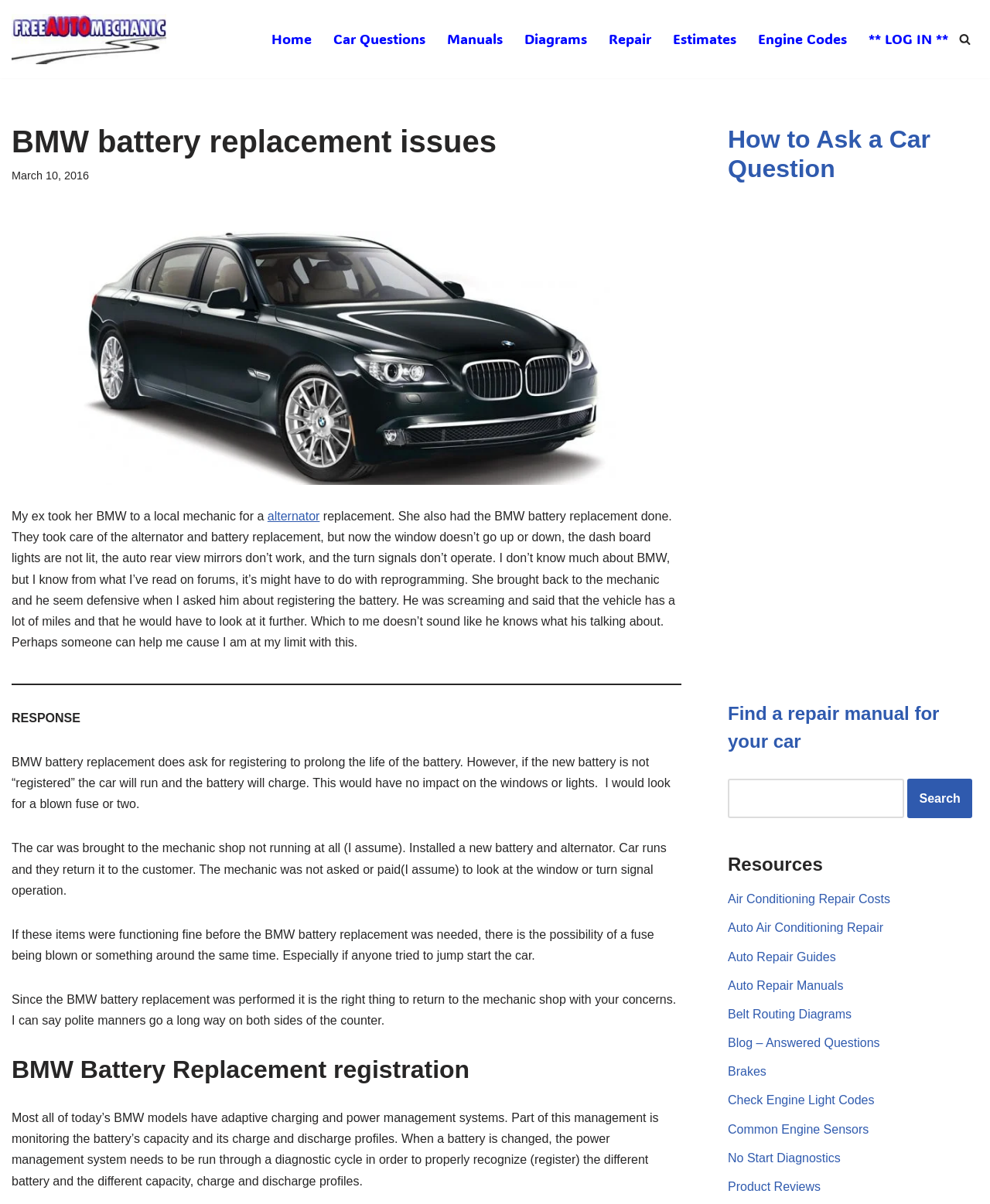Find the bounding box coordinates of the clickable element required to execute the following instruction: "Click on 'LOG IN'". Provide the coordinates as four float numbers between 0 and 1, i.e., [left, top, right, bottom].

[0.877, 0.023, 0.958, 0.042]